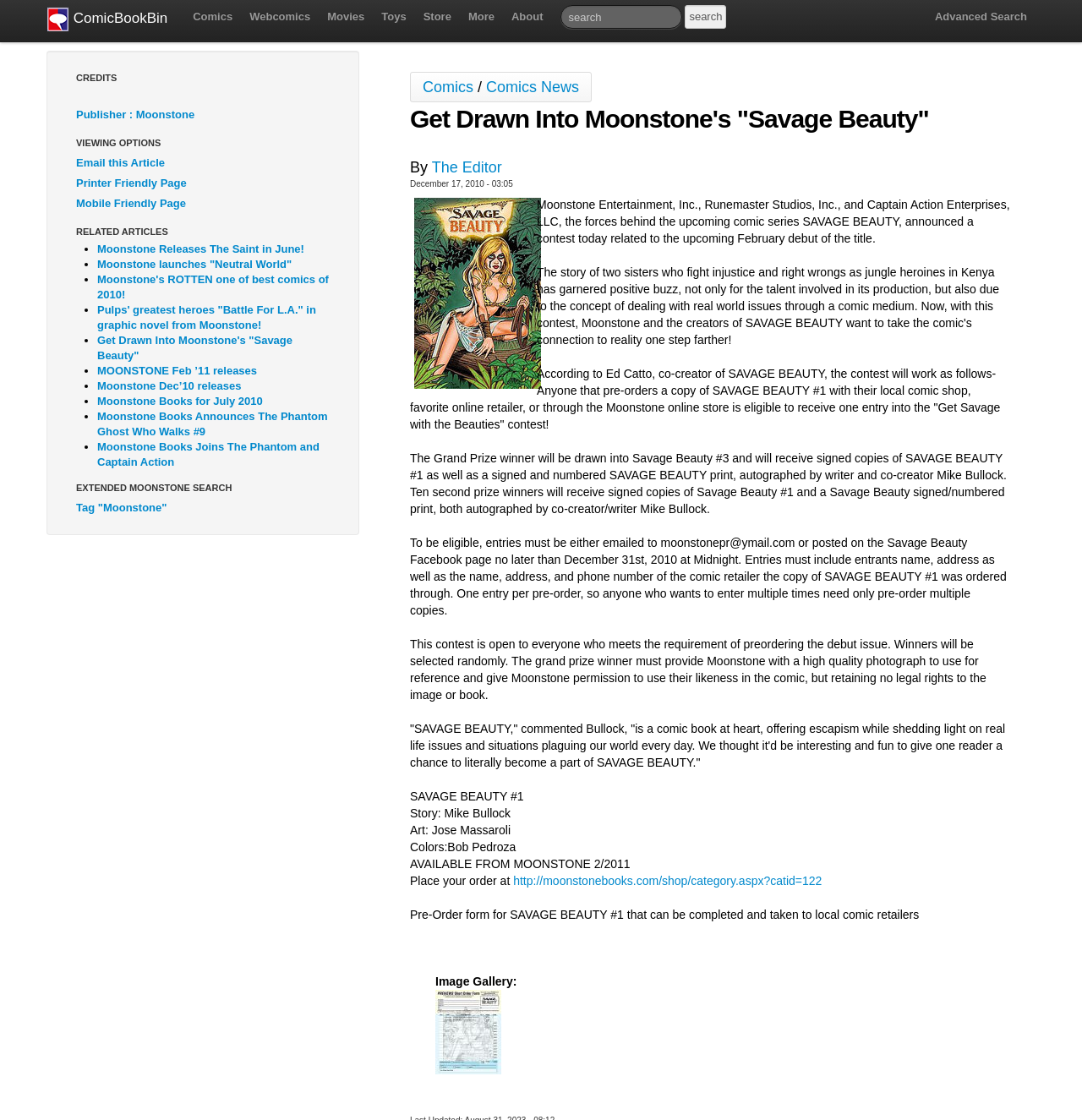Highlight the bounding box coordinates of the element you need to click to perform the following instruction: "Pre-order Savage Beauty #1."

[0.474, 0.78, 0.76, 0.792]